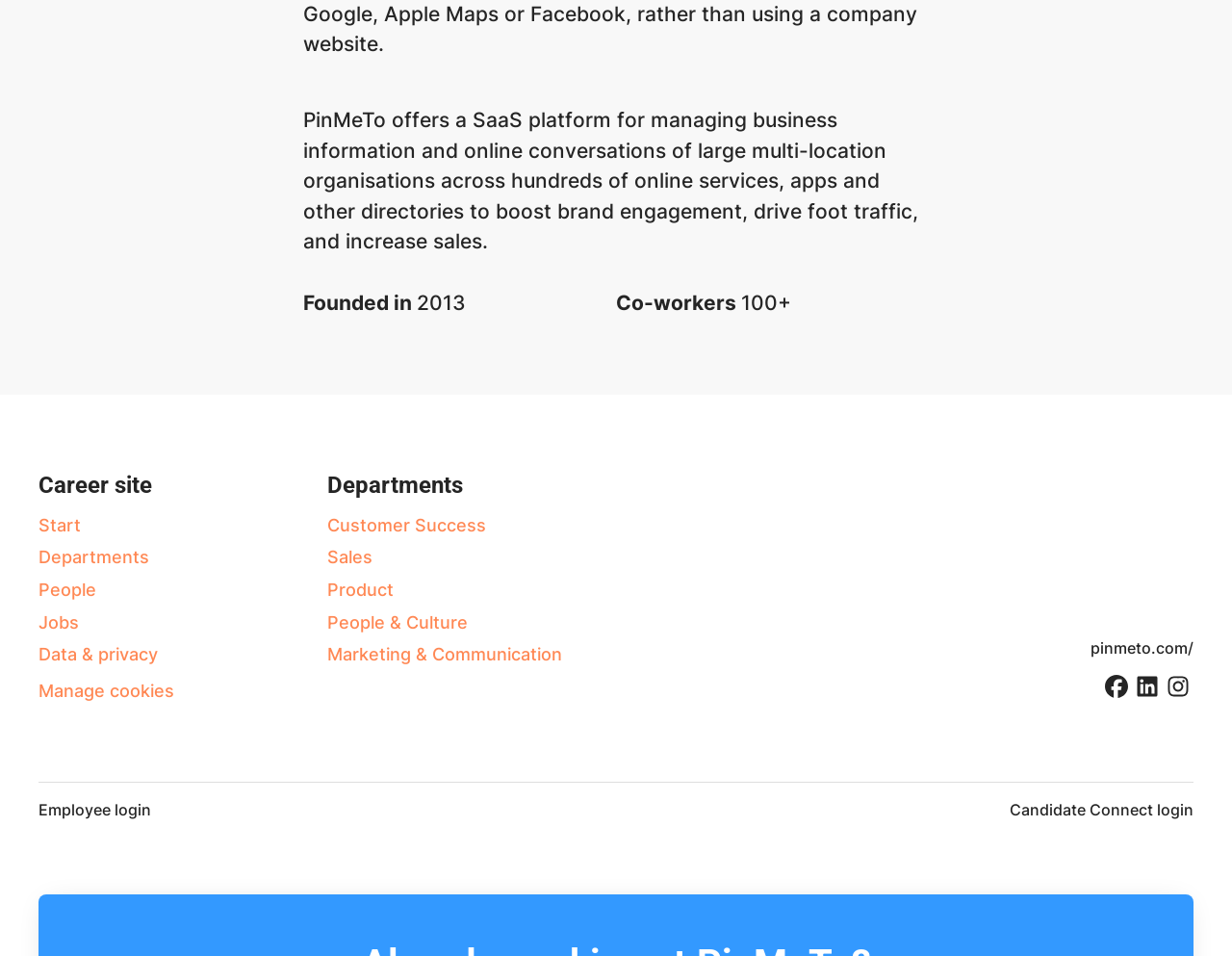Respond to the following question with a brief word or phrase:
How many co-workers does PinMeTo have?

100+